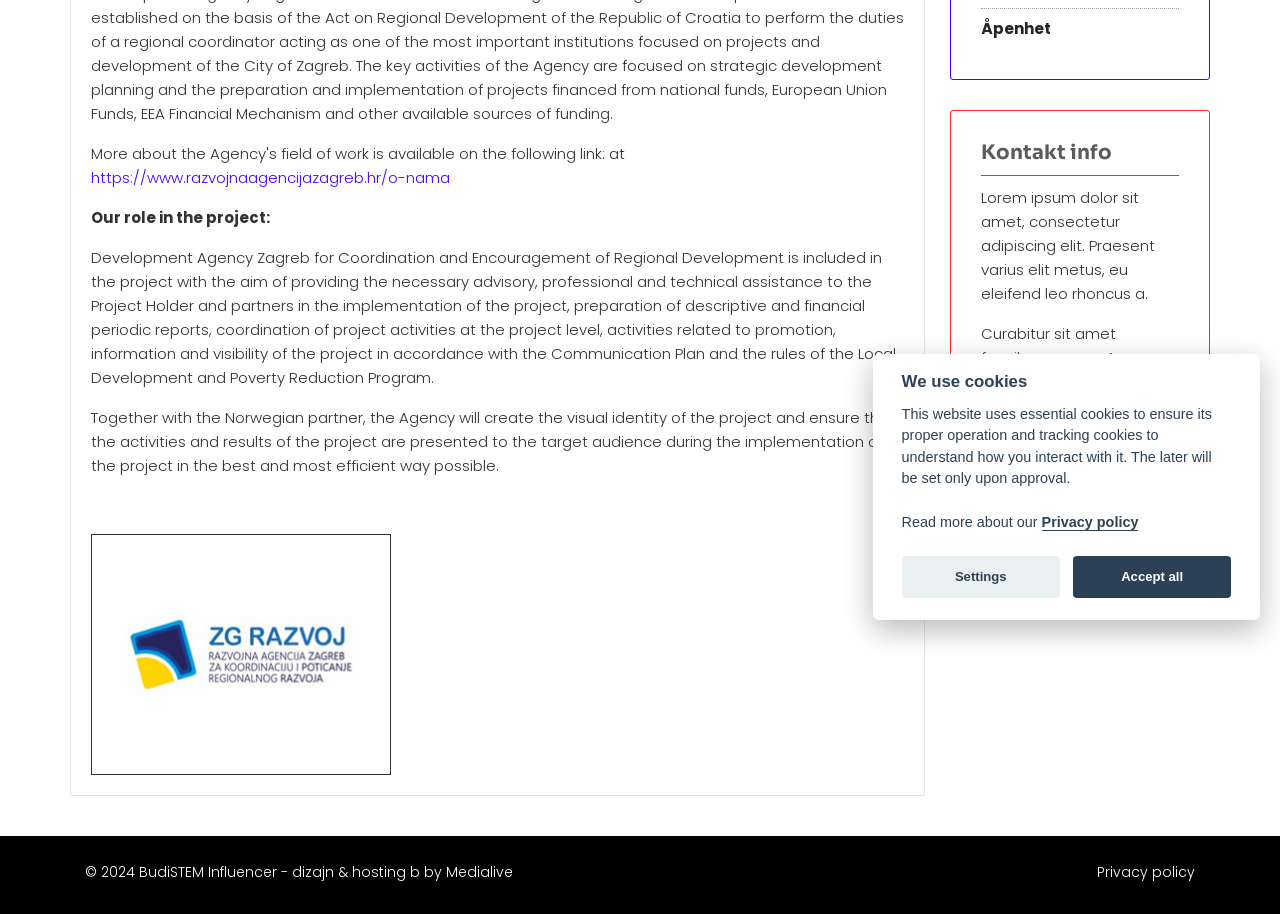Identify the bounding box for the described UI element: "Medialive".

[0.348, 0.943, 0.401, 0.964]